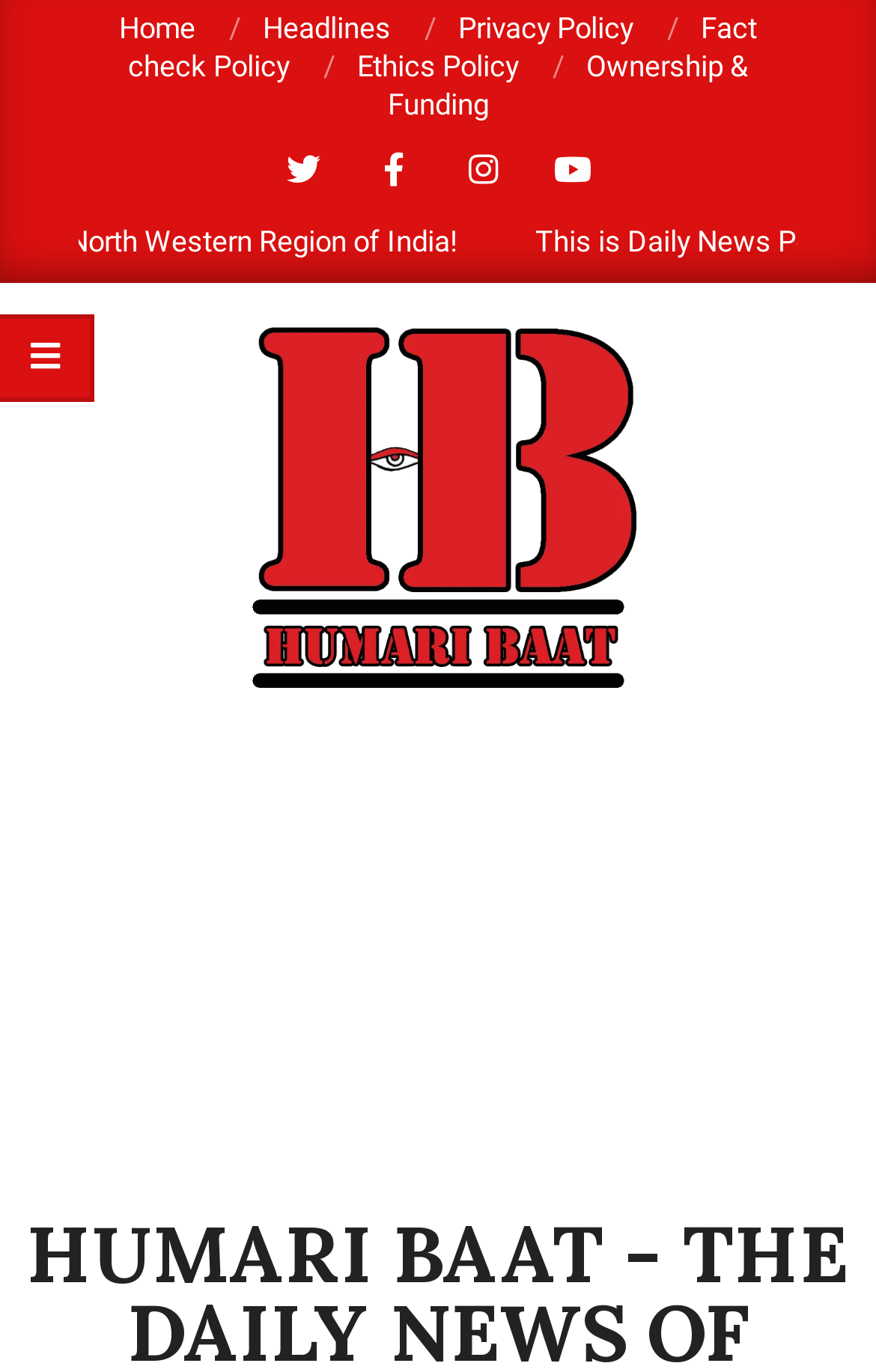Can you extract the primary headline text from the webpage?

YOUNG MAN FRAUDS IN THE NAME OF SONU SOOD